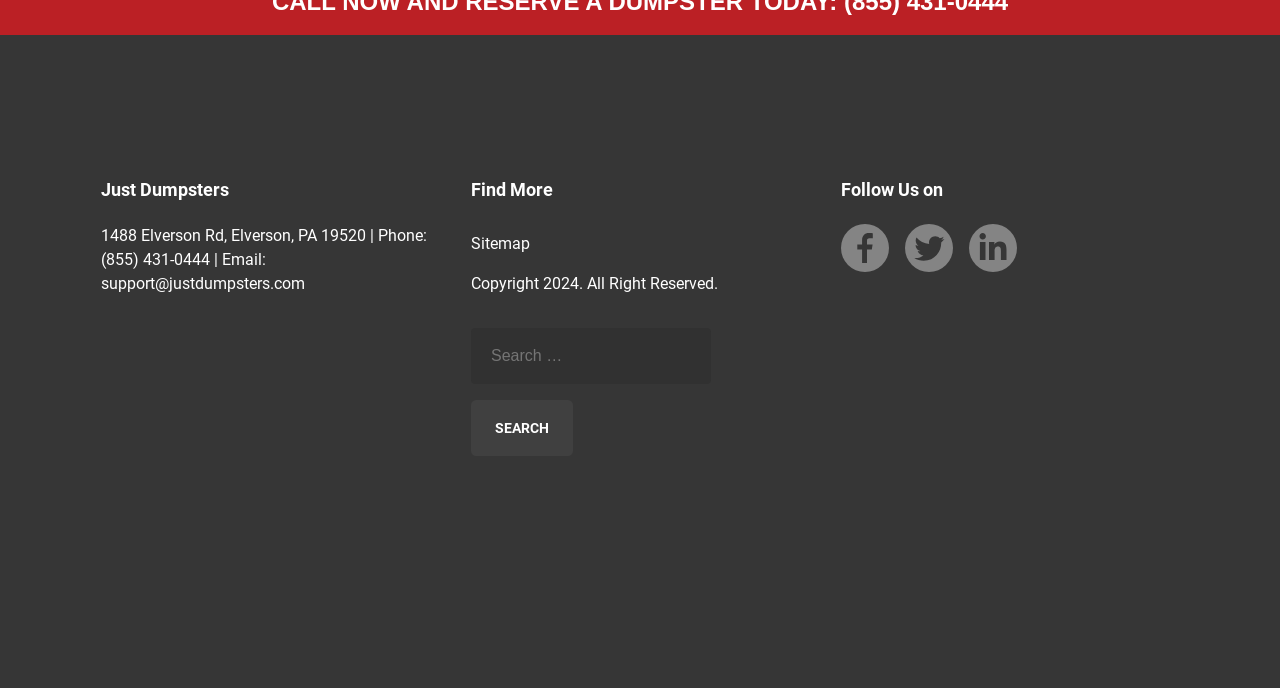Provide the bounding box coordinates of the UI element this sentence describes: "Copyright 2024. All Right Reserved.".

[0.368, 0.399, 0.561, 0.426]